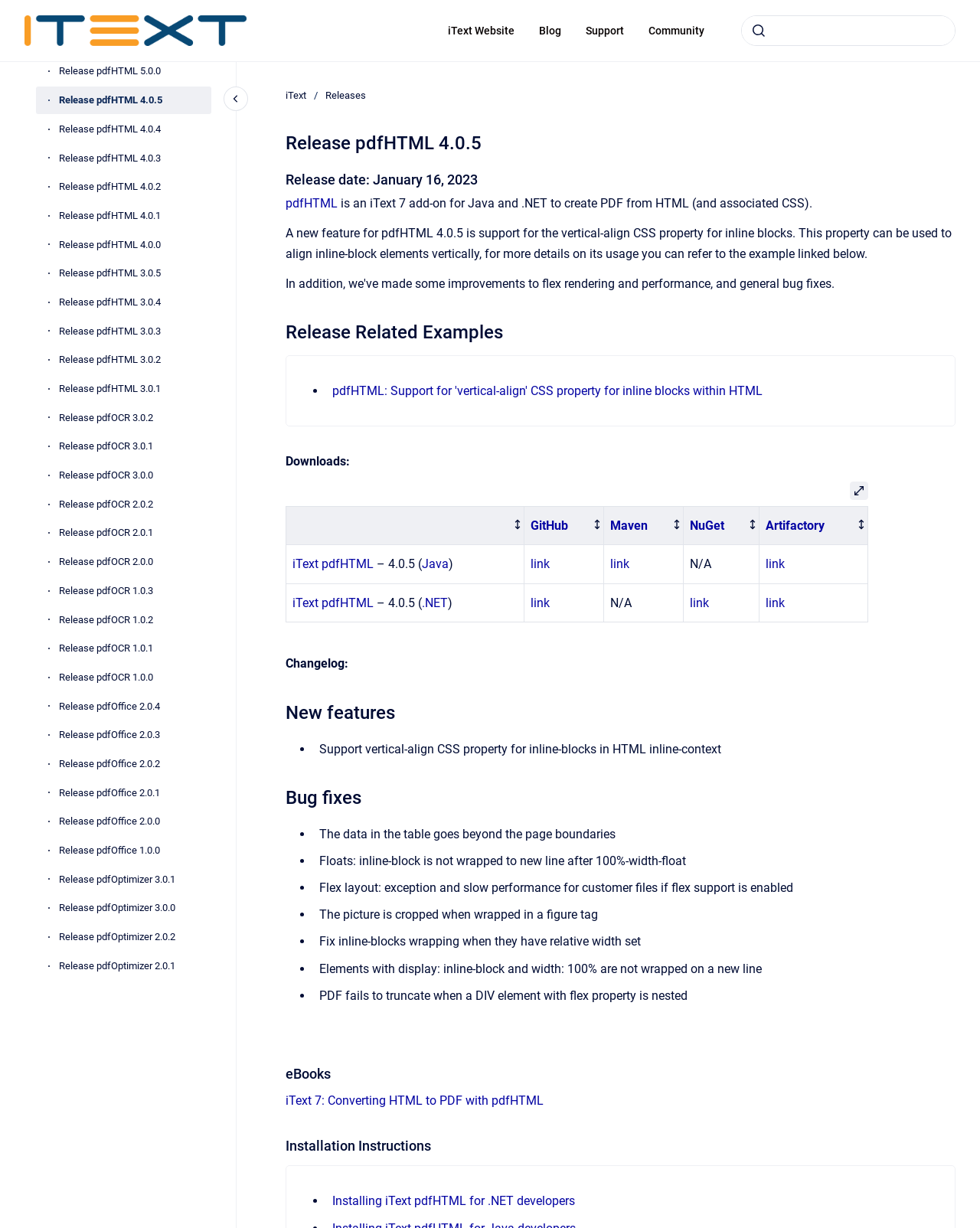Specify the bounding box coordinates for the region that must be clicked to perform the given instruction: "Search".

[0.756, 0.012, 0.975, 0.037]